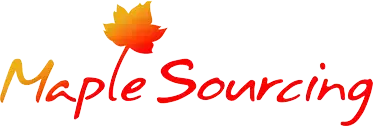Provide a thorough description of what you see in the image.

The image features the logo of "Maple Sourcing Ltd.," prominently displayed with a vibrant design. The logo incorporates a stylized maple leaf rendered in warm shades of orange and yellow, suggesting a connection to nature and evoking feelings of warmth and reliability. The company name "Maple Sourcing" is presented in bold, red letters, emphasizing their brand identity. This logo represents a business focused on sourcing household goods from China, reflecting a commitment to quality and competitive pricing in the import market. The overall aesthetic of the logo conveys professionalism and innovation, aligning with the company's mission to assist clients in developing custom designs and effective sourcing solutions.